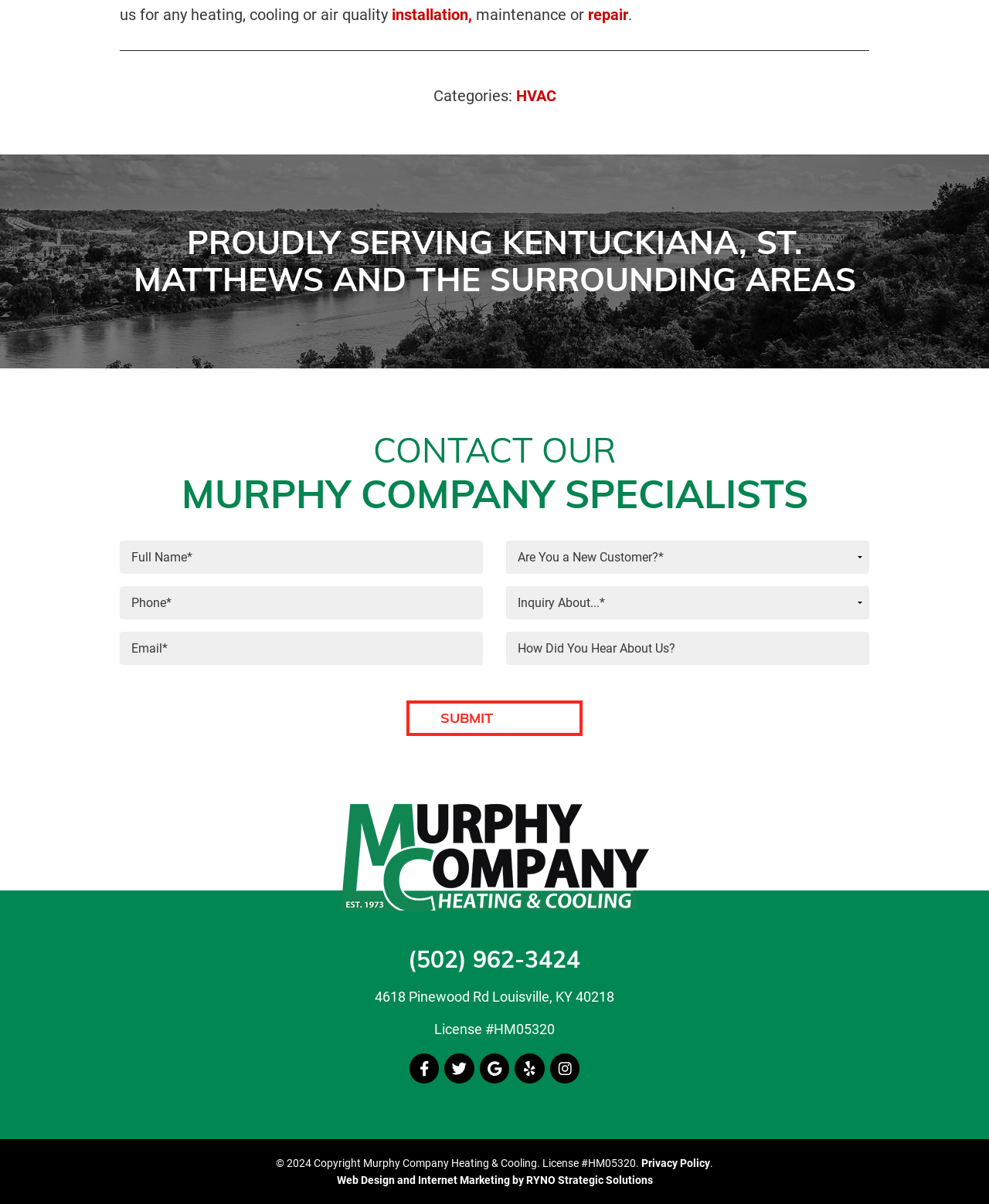Please provide a brief answer to the question using only one word or phrase: 
What services does the company offer?

installation, maintenance, repair